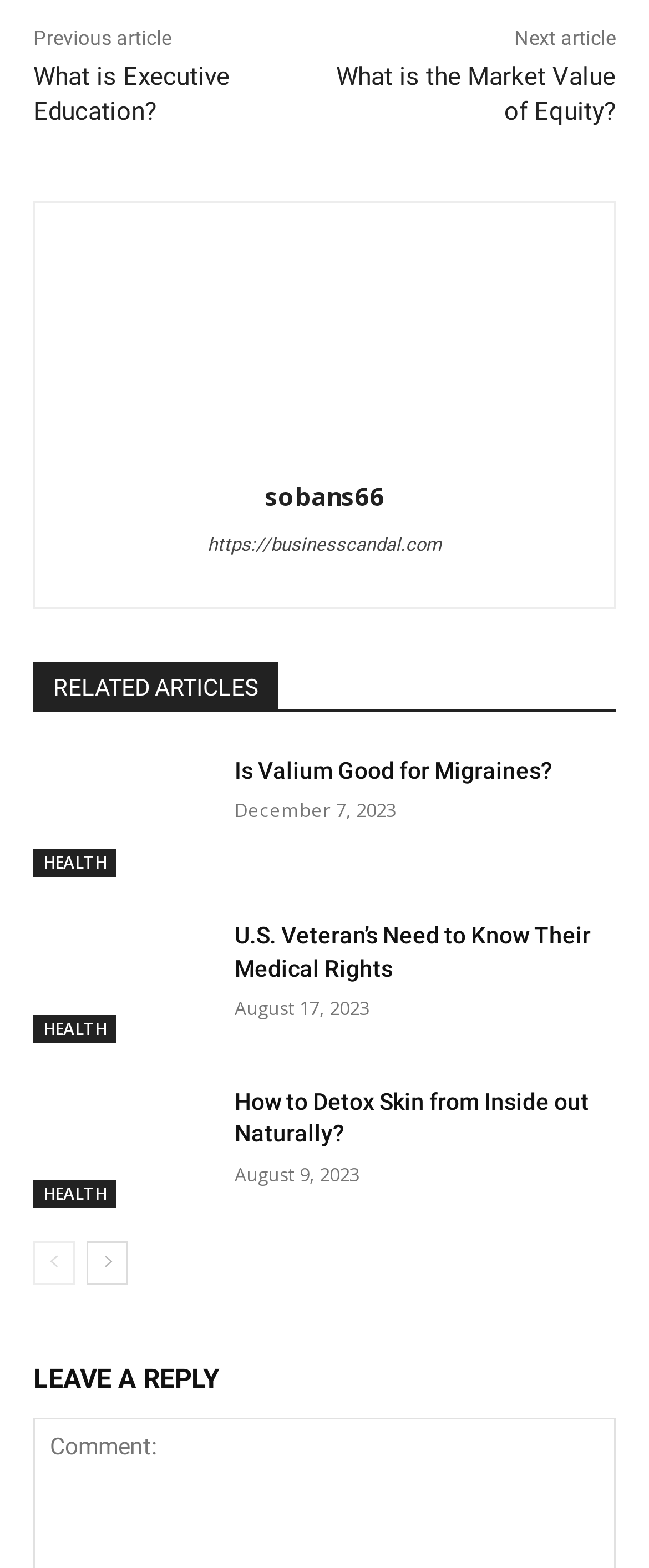Please determine the bounding box of the UI element that matches this description: Vocantas. The coordinates should be given as (top-left x, top-left y, bottom-right x, bottom-right y), with all values between 0 and 1.

None